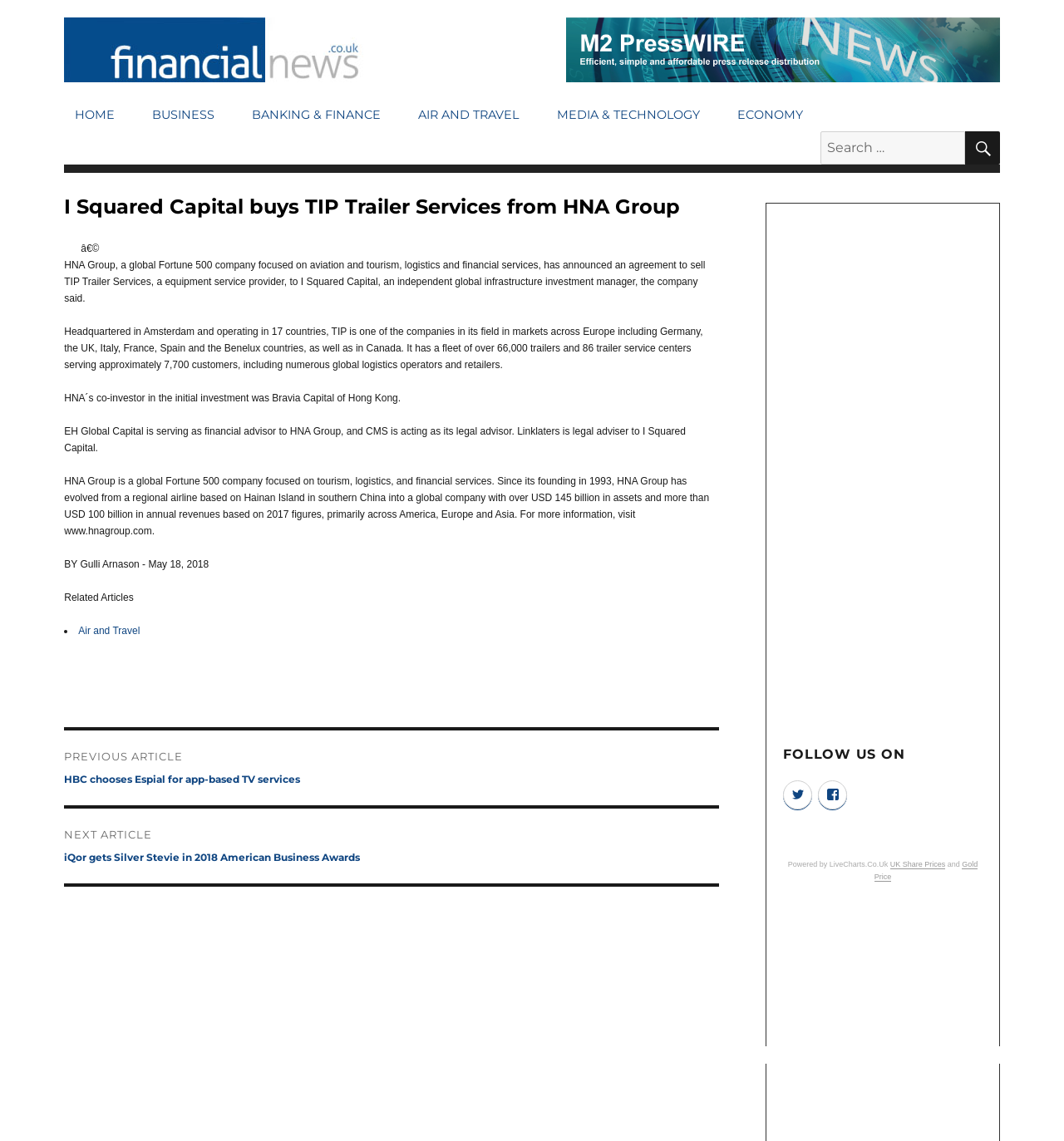Pinpoint the bounding box coordinates of the clickable area needed to execute the instruction: "Follow on Twitter". The coordinates should be specified as four float numbers between 0 and 1, i.e., [left, top, right, bottom].

[0.736, 0.684, 0.764, 0.71]